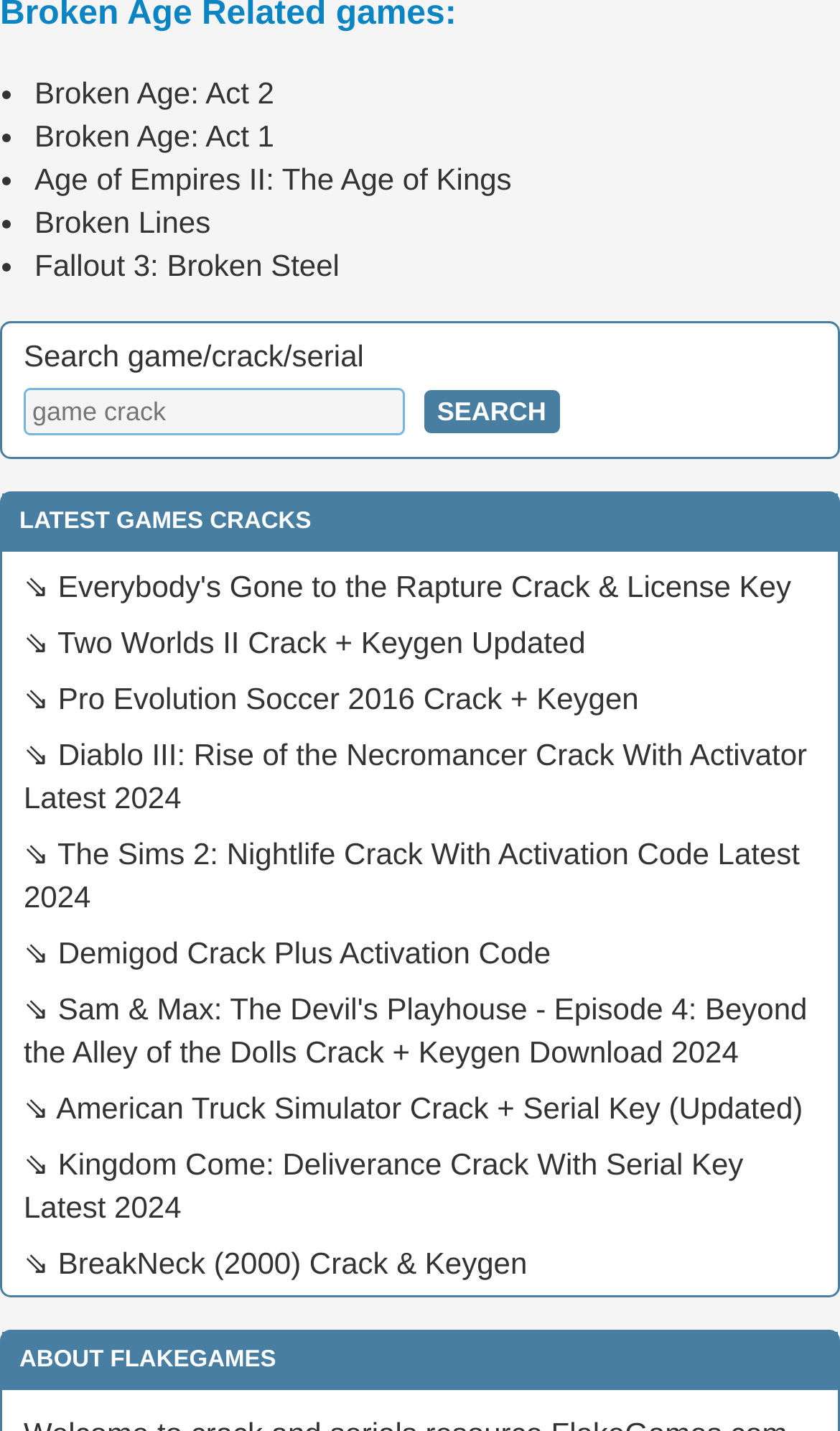Pinpoint the bounding box coordinates of the element that must be clicked to accomplish the following instruction: "Read about FlakeGames". The coordinates should be in the format of four float numbers between 0 and 1, i.e., [left, top, right, bottom].

[0.003, 0.931, 0.997, 0.971]